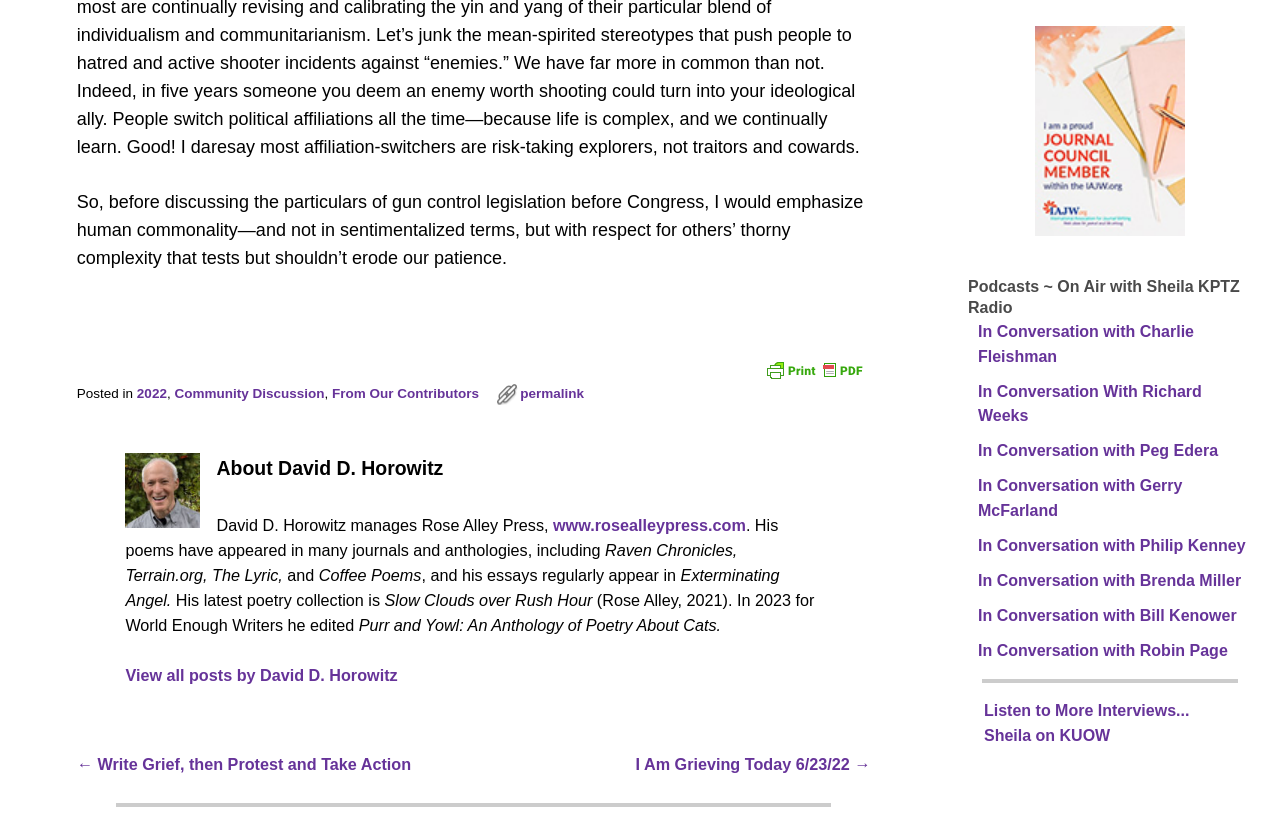Please identify the bounding box coordinates of where to click in order to follow the instruction: "Go to the previous post".

[0.06, 0.907, 0.321, 0.928]